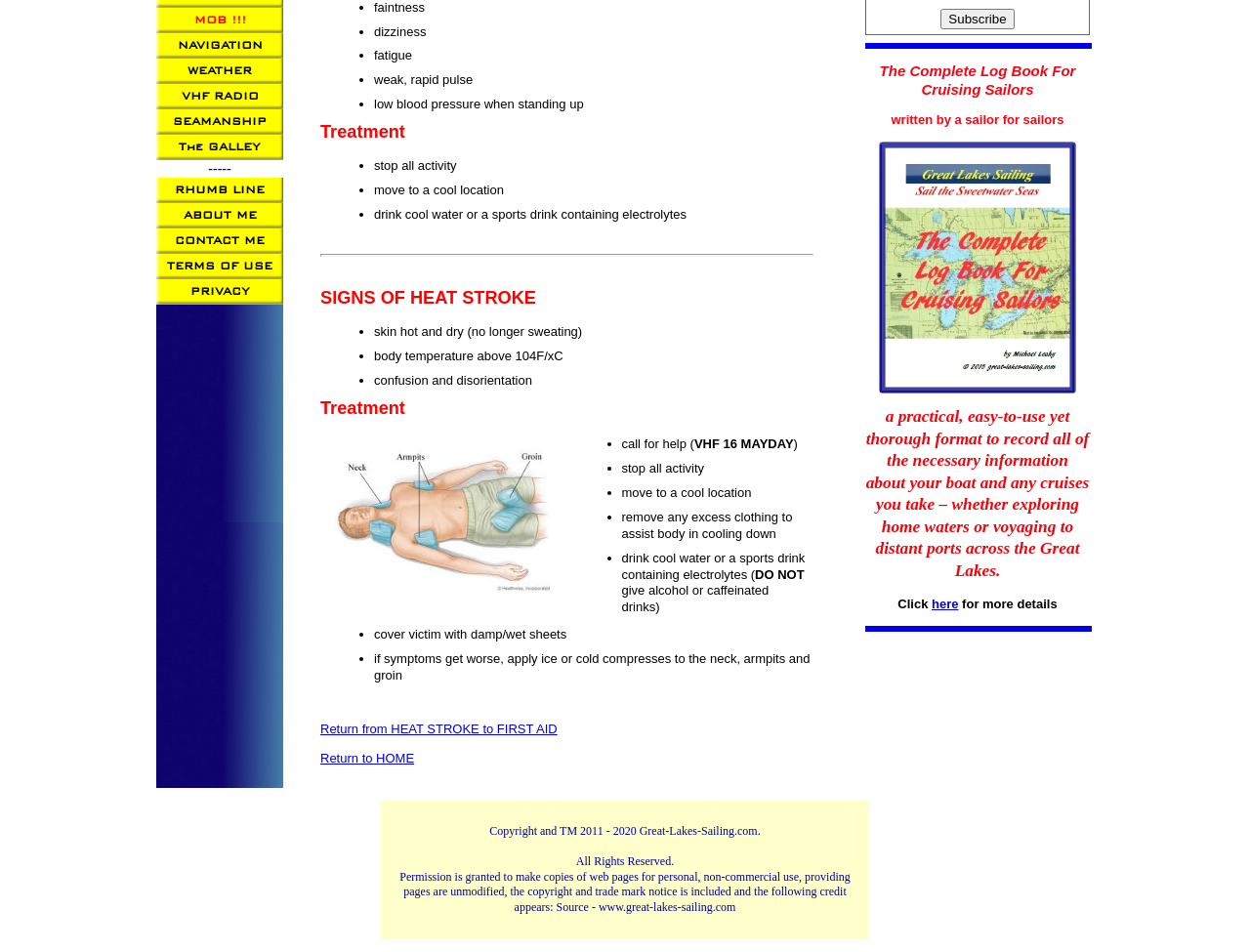Given the webpage screenshot and the description, determine the bounding box coordinates (top-left x, top-left y, bottom-right x, bottom-right y) that define the location of the UI element matching this description: The GALLEY

[0.125, 0.141, 0.227, 0.168]